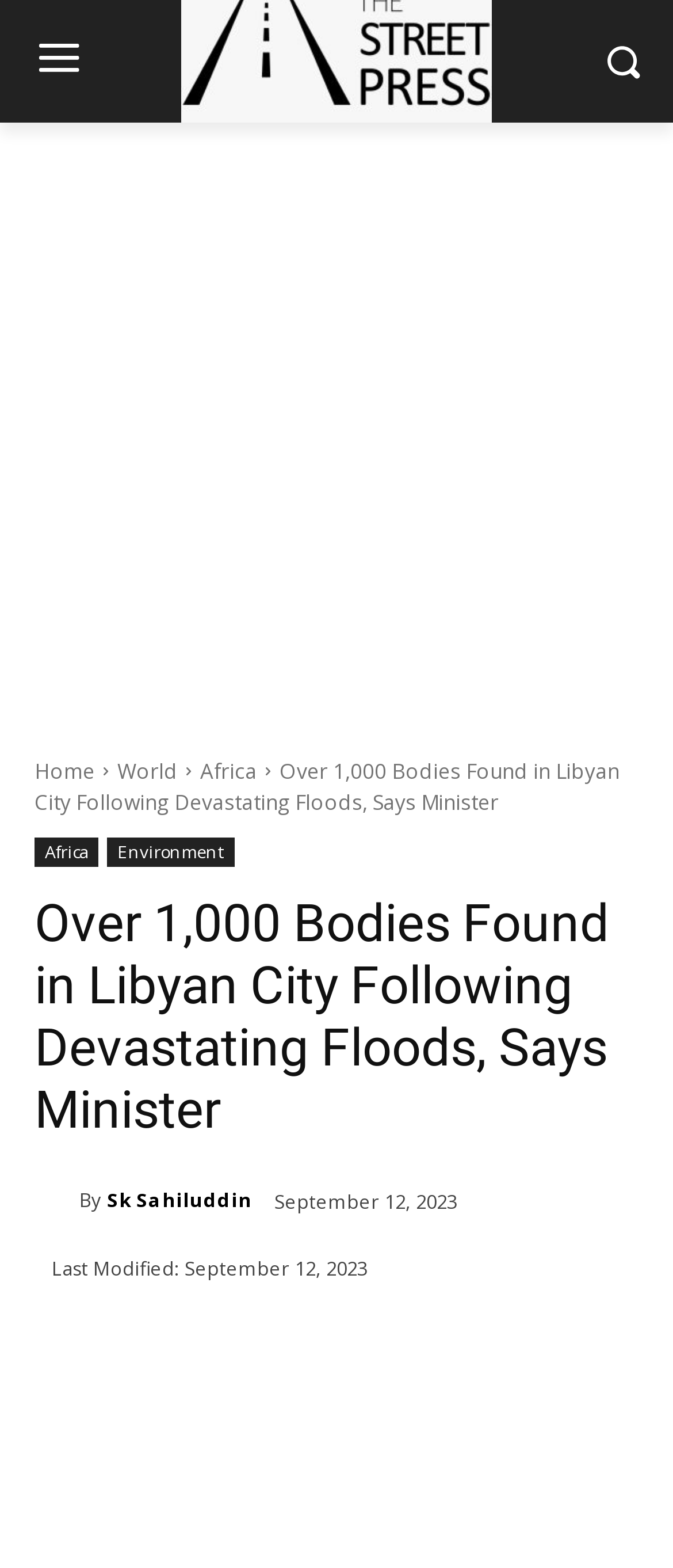What is the location of the floods?
Using the visual information from the image, give a one-word or short-phrase answer.

Libyan city of Derna